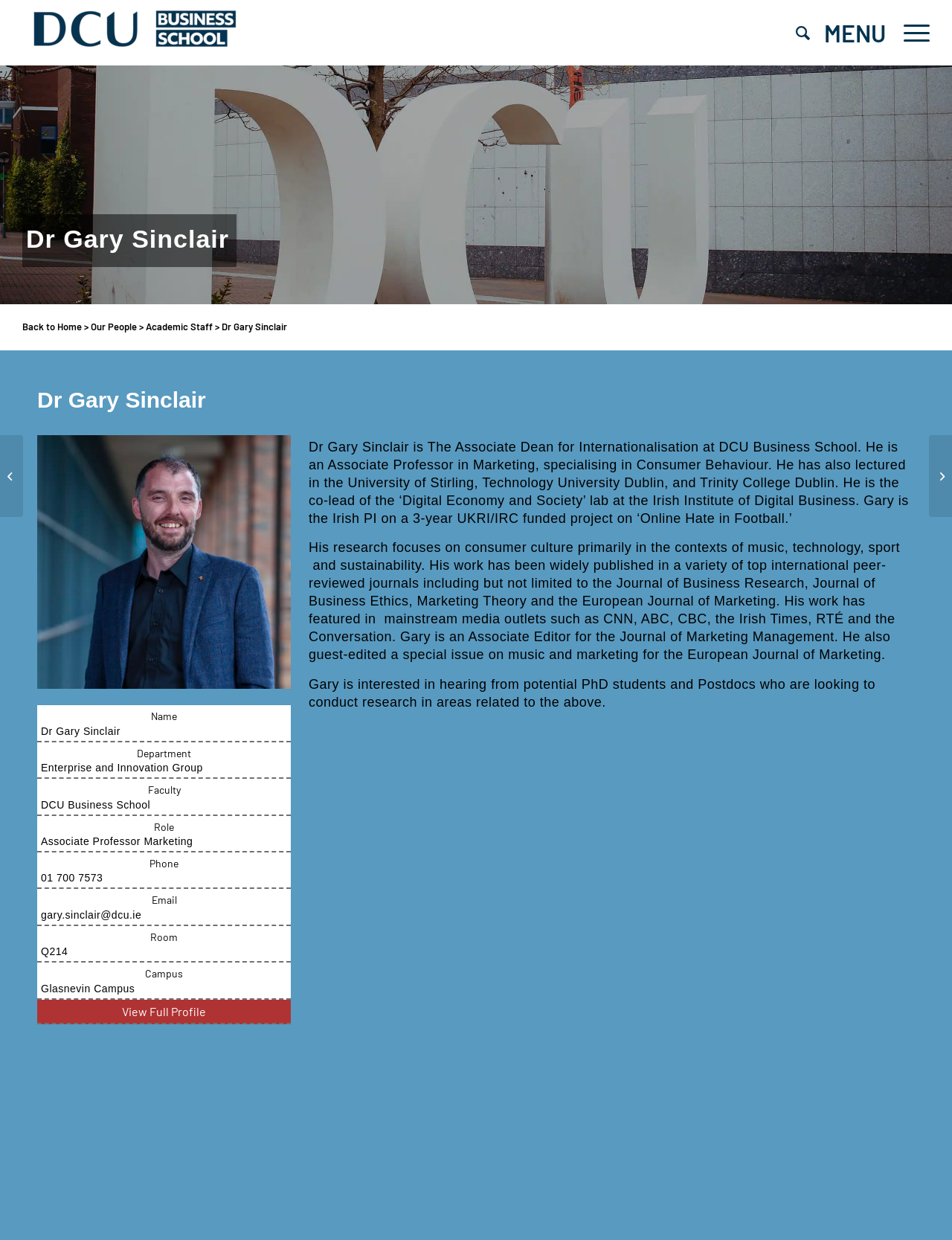Locate the bounding box coordinates of the clickable region necessary to complete the following instruction: "Click the 'Menu' link". Provide the coordinates in the format of four float numbers between 0 and 1, i.e., [left, top, right, bottom].

[0.939, 0.0, 0.977, 0.053]